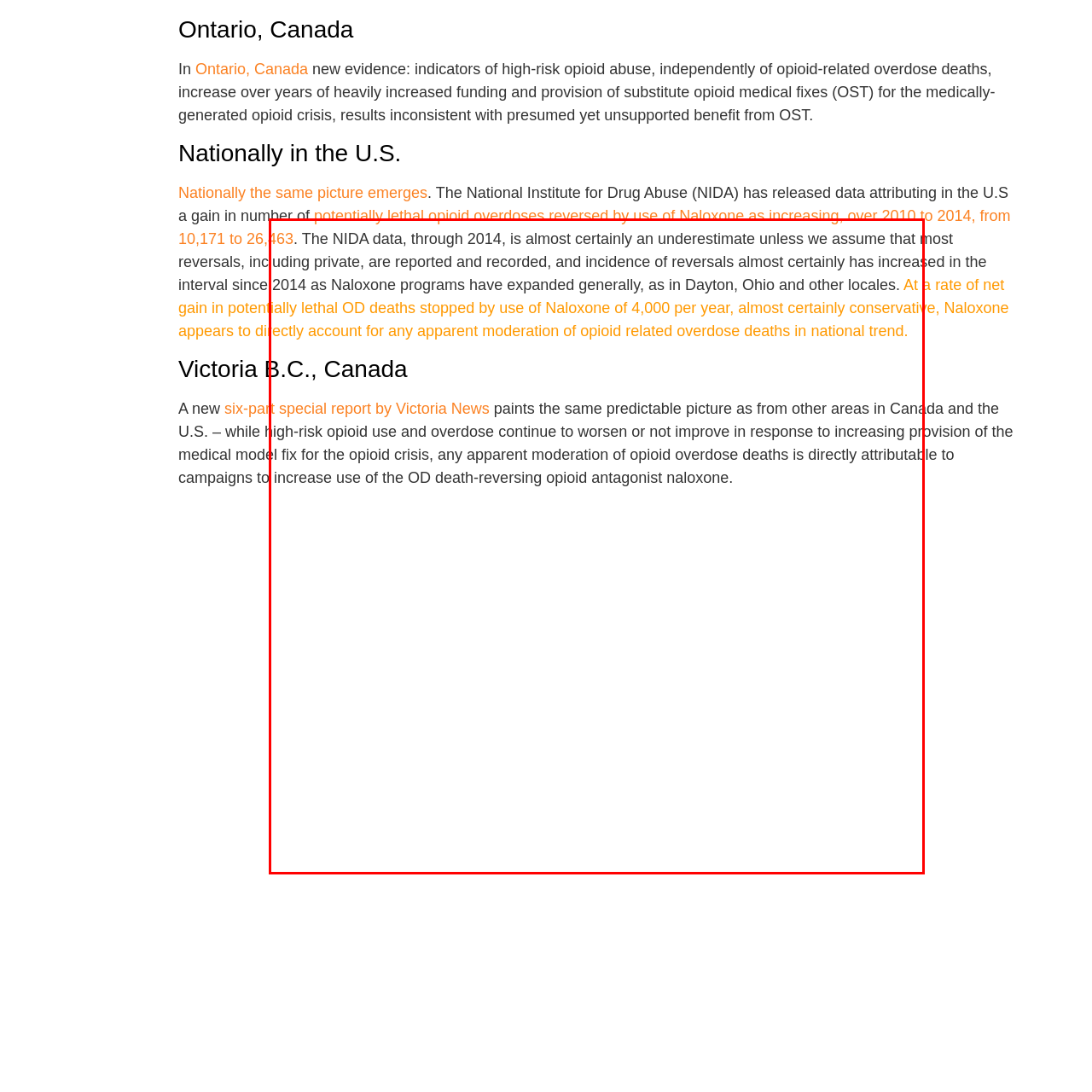Inspect the image bordered in red and answer the following question in detail, drawing on the visual content observed in the image:
What is the trend in overdose deaths?

The caption states that despite increased medical interventions, there is no decrease in high-risk drug use, and the moderation in overdose deaths is attributed to expanded naloxone access and usage rather than a decrease in high-risk drug use.